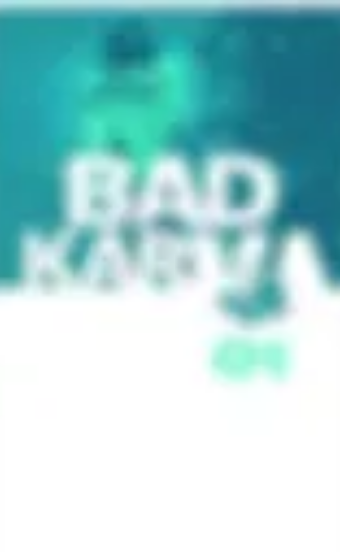Utilize the details in the image to give a detailed response to the question: What is the background design of the cover?

The caption describes the background as having an abstract, colorful design that complements the title, emphasizing a sense of intrigue and creativity, which implies that the background design of the cover is abstract and colorful.